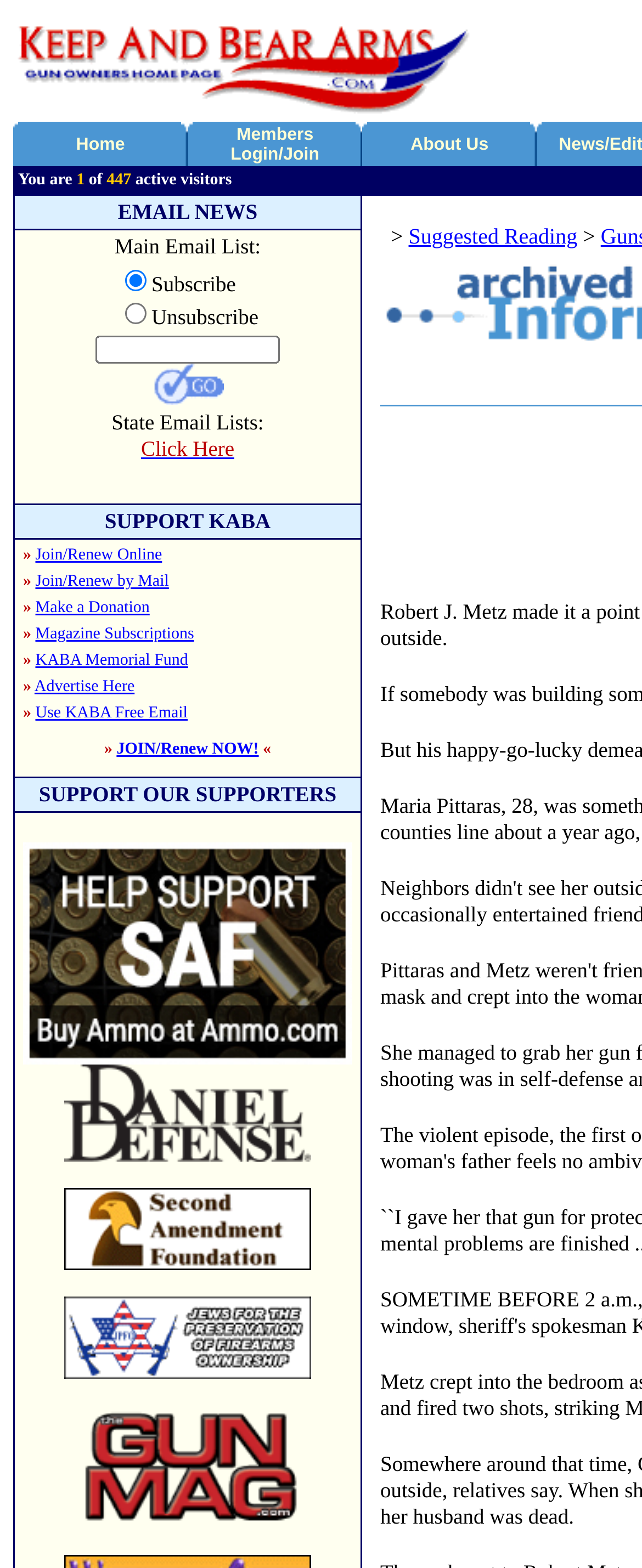Using the provided description: "name="emailAddress"", find the bounding box coordinates of the corresponding UI element. The output should be four float numbers between 0 and 1, in the format [left, top, right, bottom].

[0.149, 0.214, 0.436, 0.232]